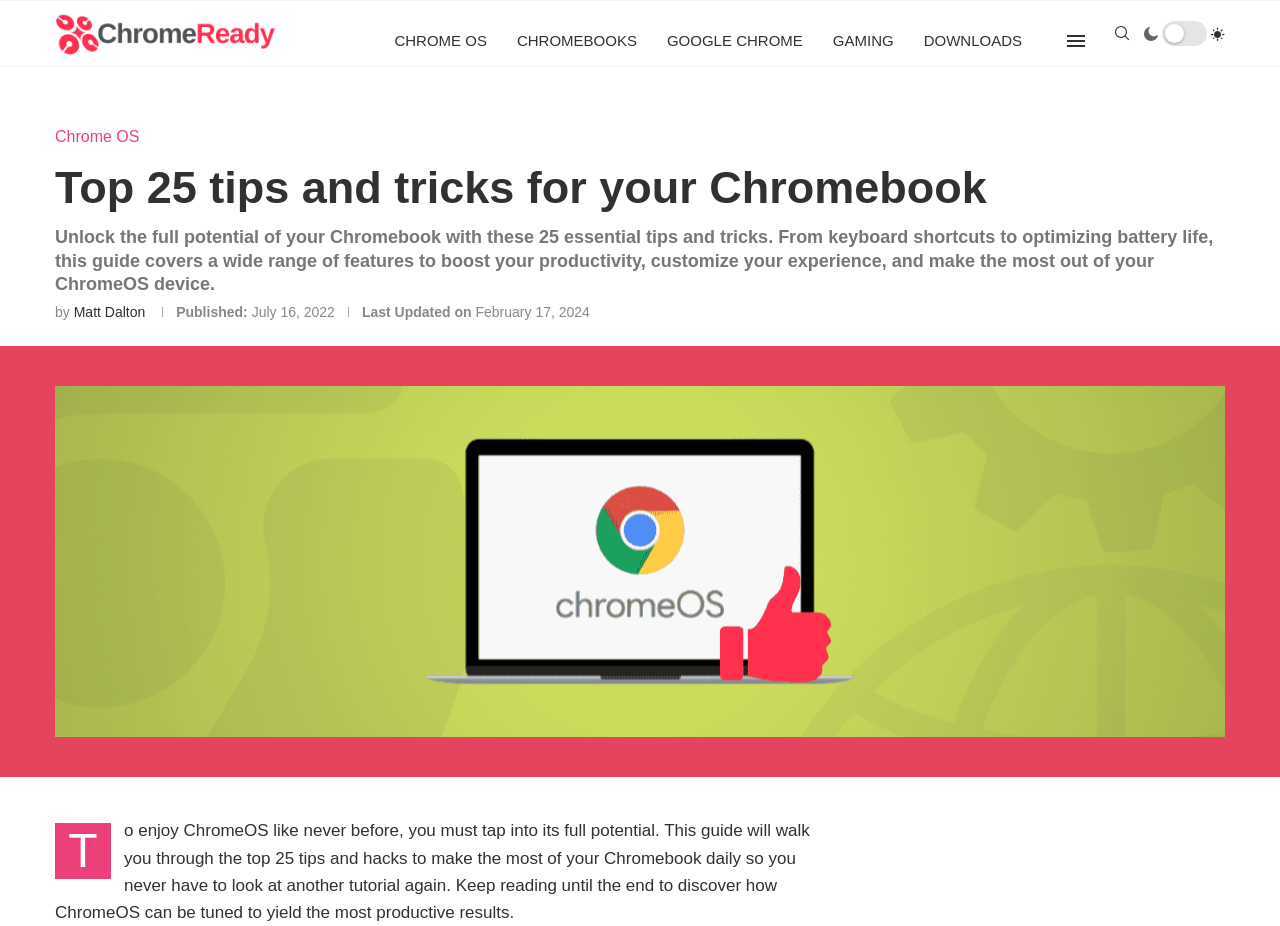Who is the author of the article?
Using the visual information, respond with a single word or phrase.

Matt Dalton